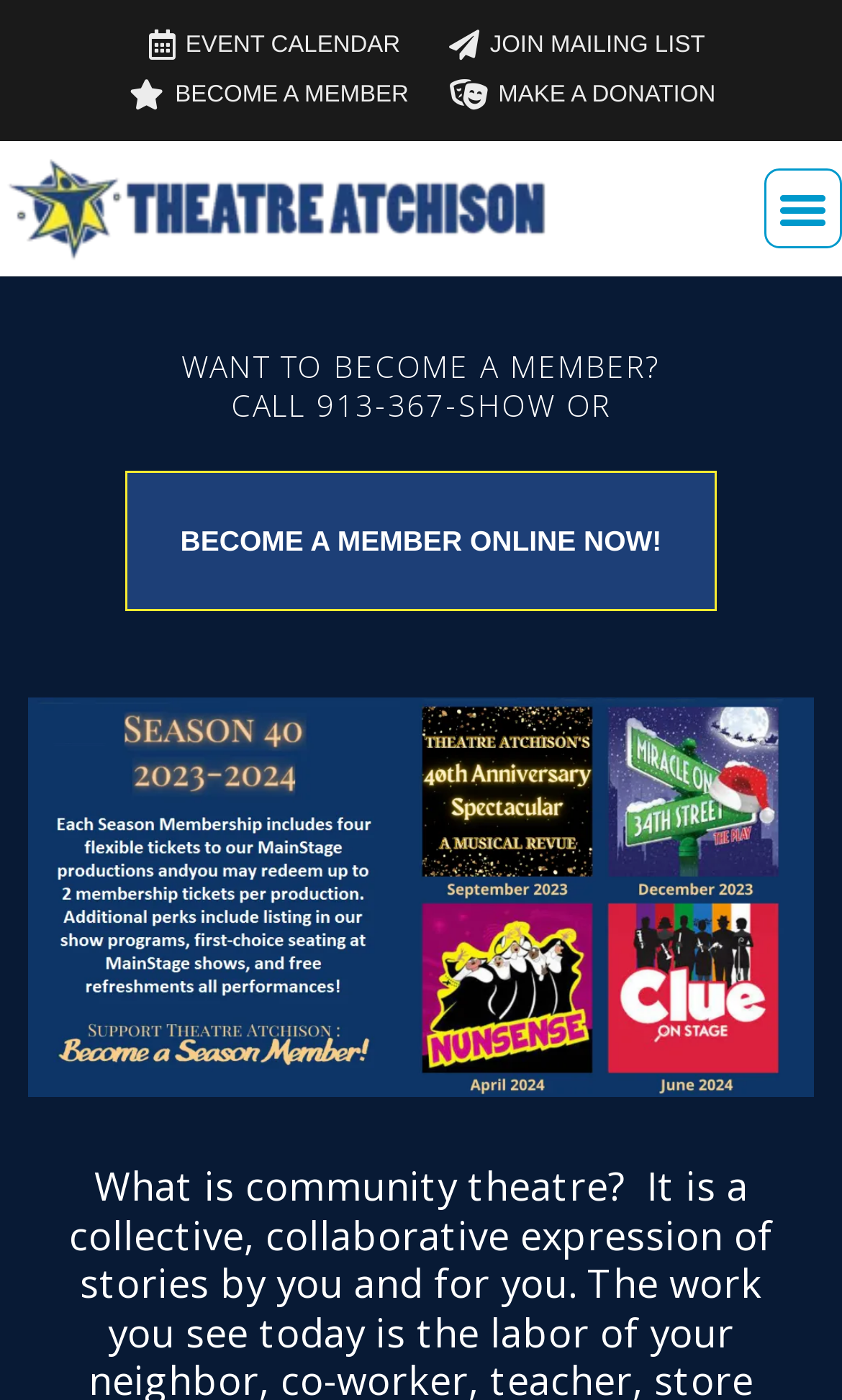What is the text of the first link in the top navigation bar?
Please use the visual content to give a single word or phrase answer.

EVENT CALENDAR